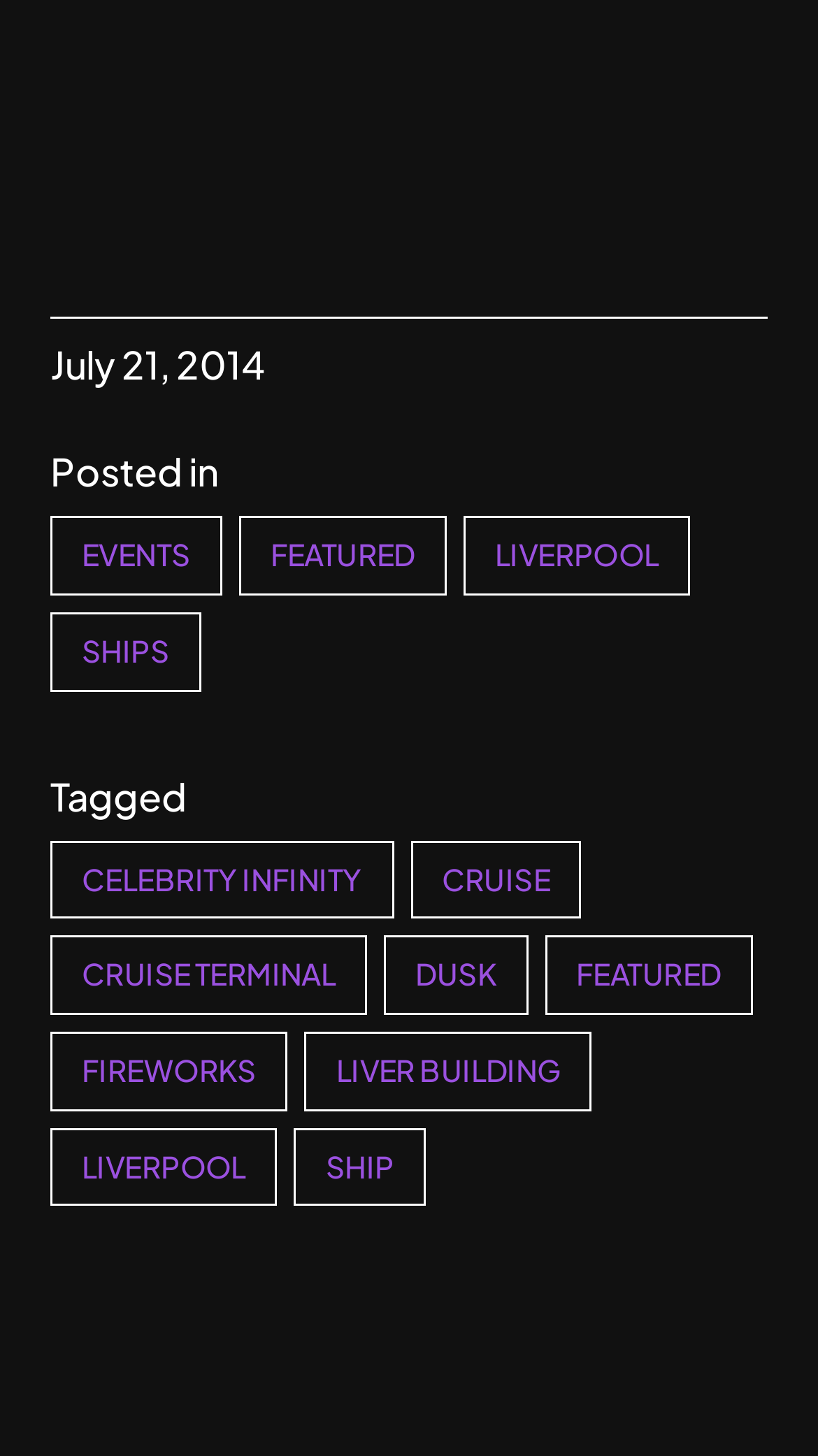Using the element description: "celebrity infinity", determine the bounding box coordinates. The coordinates should be in the format [left, top, right, bottom], with values between 0 and 1.

[0.062, 0.632, 0.481, 0.687]